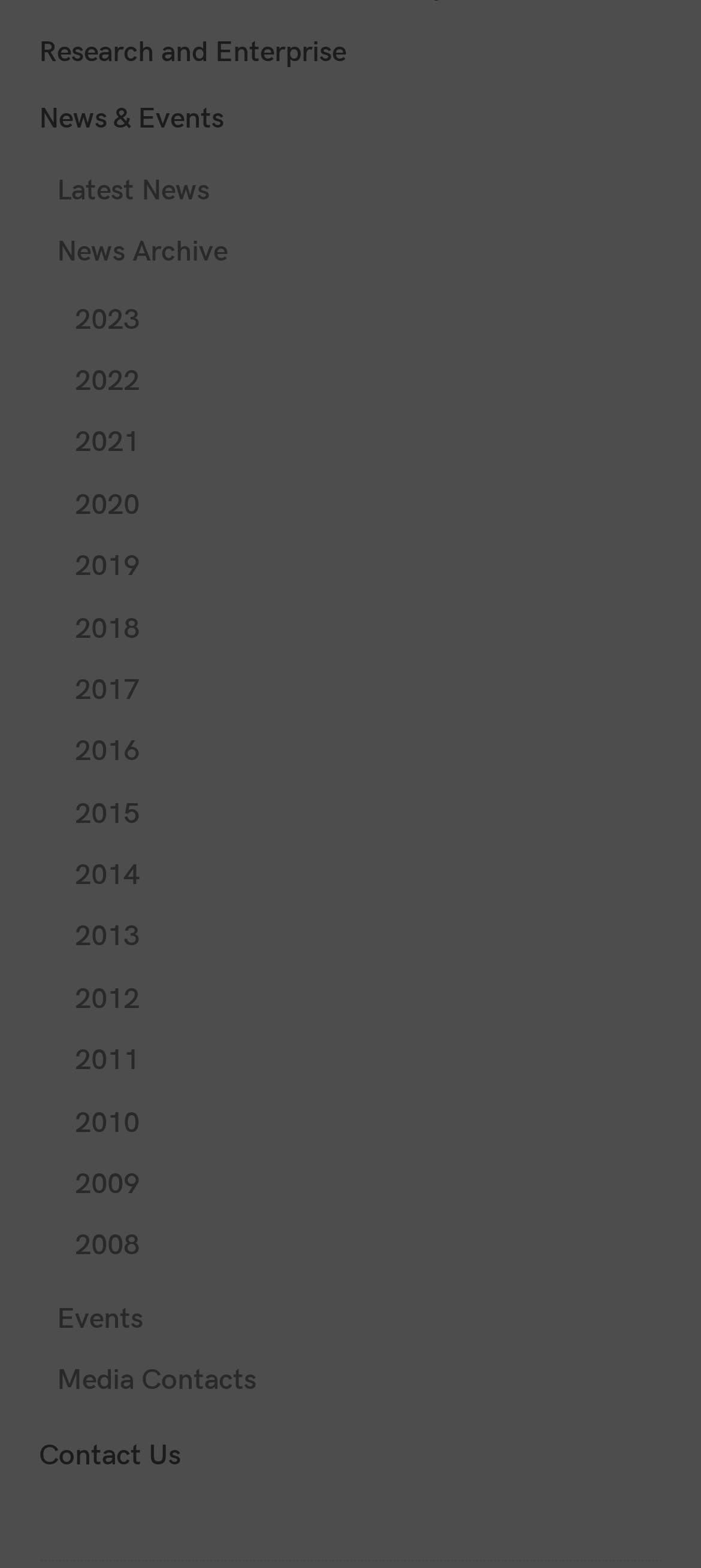How many years are listed for news archives?
Please provide a comprehensive answer based on the details in the screenshot.

I counted the number of links under the 'News Archive' category, starting from 2010 to 2023, and found that there are 15 years listed.